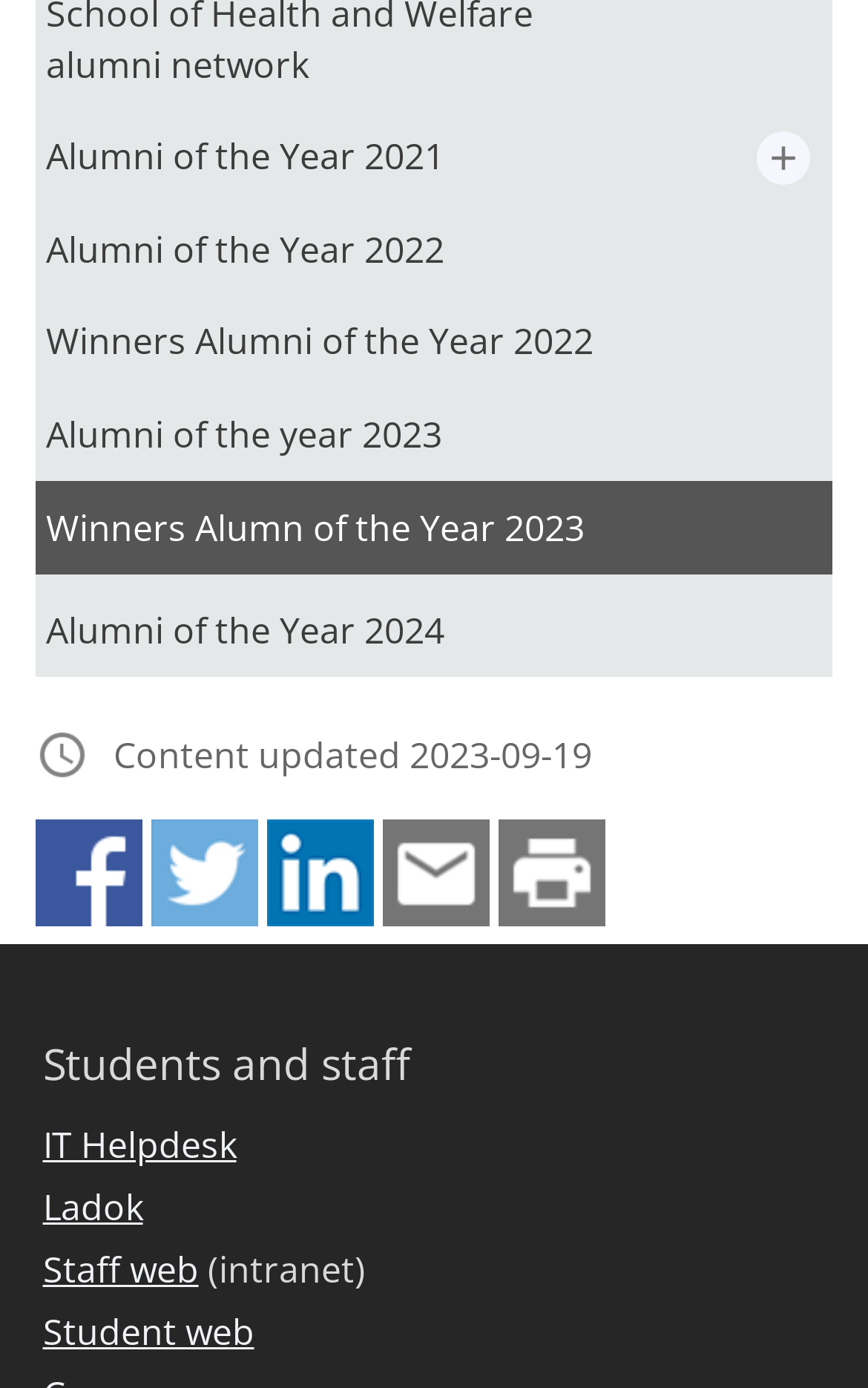Please identify the coordinates of the bounding box that should be clicked to fulfill this instruction: "Go to IT Helpdesk".

[0.049, 0.808, 0.272, 0.851]